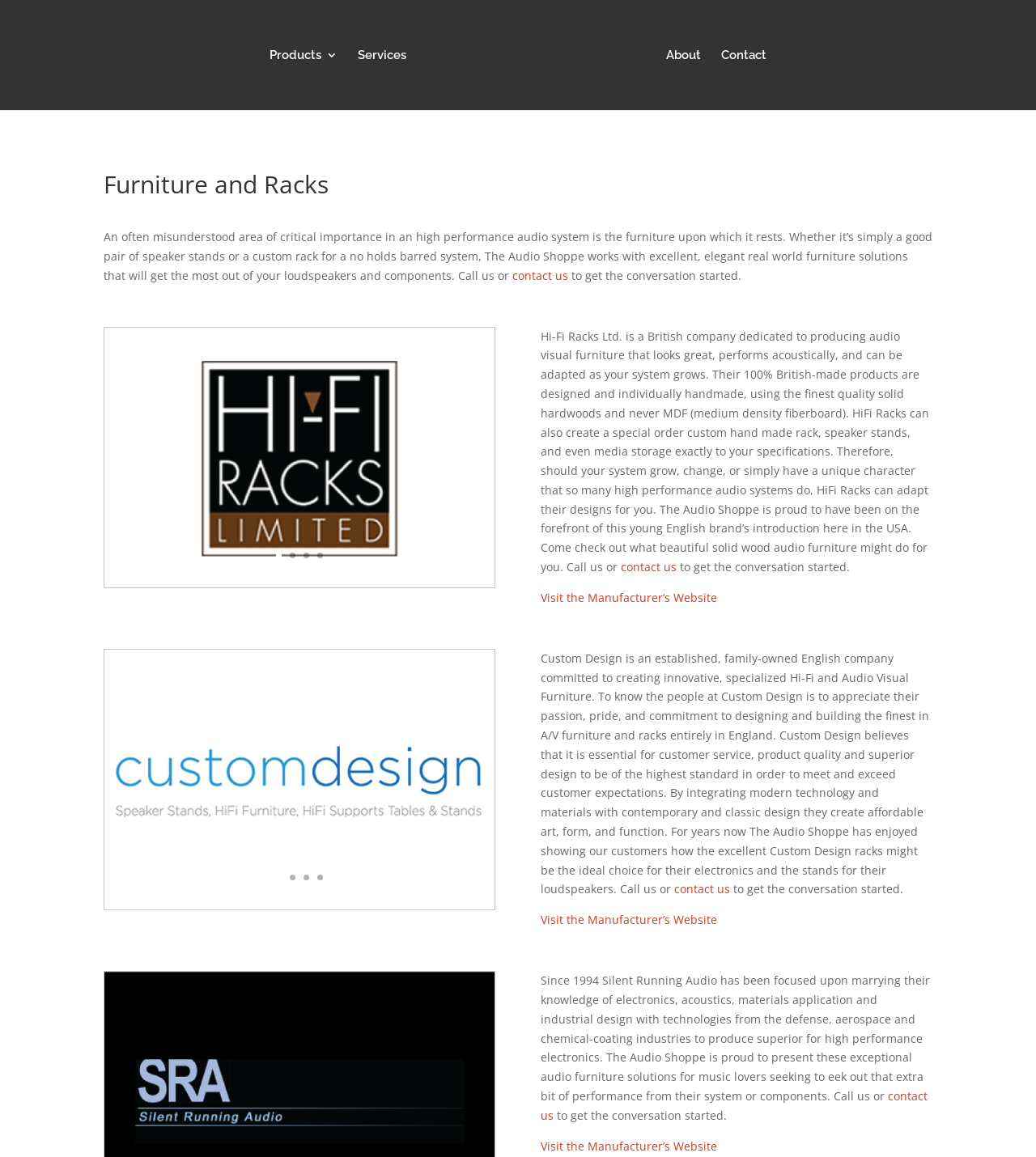How can customers get in touch with The Audio Shoppe?
Please answer the question with as much detail as possible using the screenshot.

The webpage provides multiple instances of 'Call us or contact us' with a link to get in touch with The Audio Shoppe, indicating that customers can reach out to them via phone or through their website.